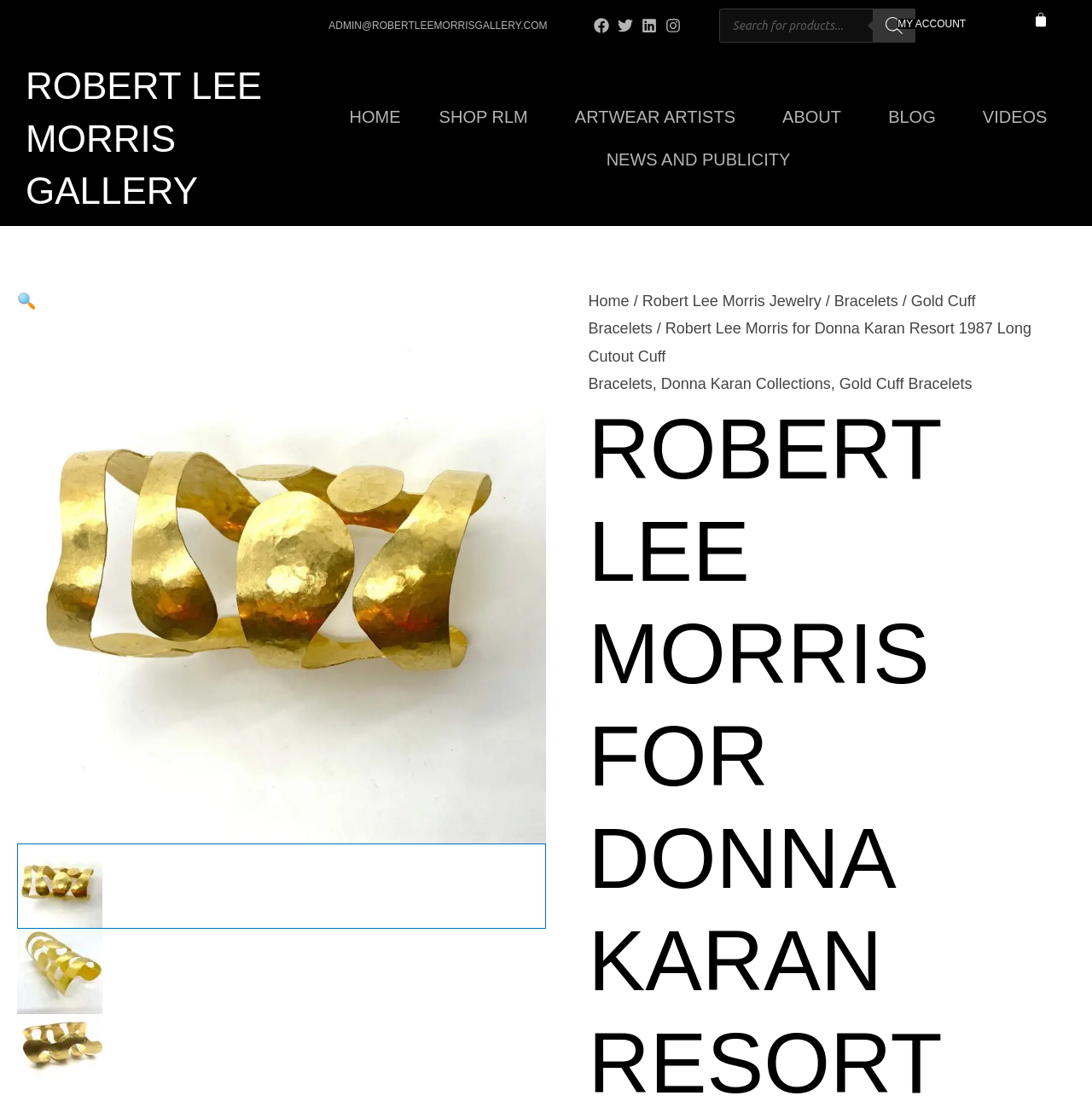Using the information in the image, could you please answer the following question in detail:
What type of jewelry is featured on this webpage?

The webpage features a specific type of jewelry, which is a bracelet, as indicated by the breadcrumb navigation and the product description.